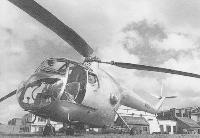Explain the scene depicted in the image, including all details.

The image showcases a Bristol Sycamore helicopter, specifically the Mk.2 model VW905, prominently featuring its unique design elements. Captured in black and white, the helicopter is depicted from a low angle, emphasizing the rotor blades above and the open cockpit which reveals intricate details of its construction. The background includes structures that suggest an airfield setting, further contextualizing the scene within the aviation field of the era, likely around the late 1950s when the Mk.2 was noted for its role in testing. This visual represents a significant part of aviation history, highlighting innovations in rotary-wing flight. The caption conveys not only the historical importance of the aircraft but also its design and operational context during service trials.